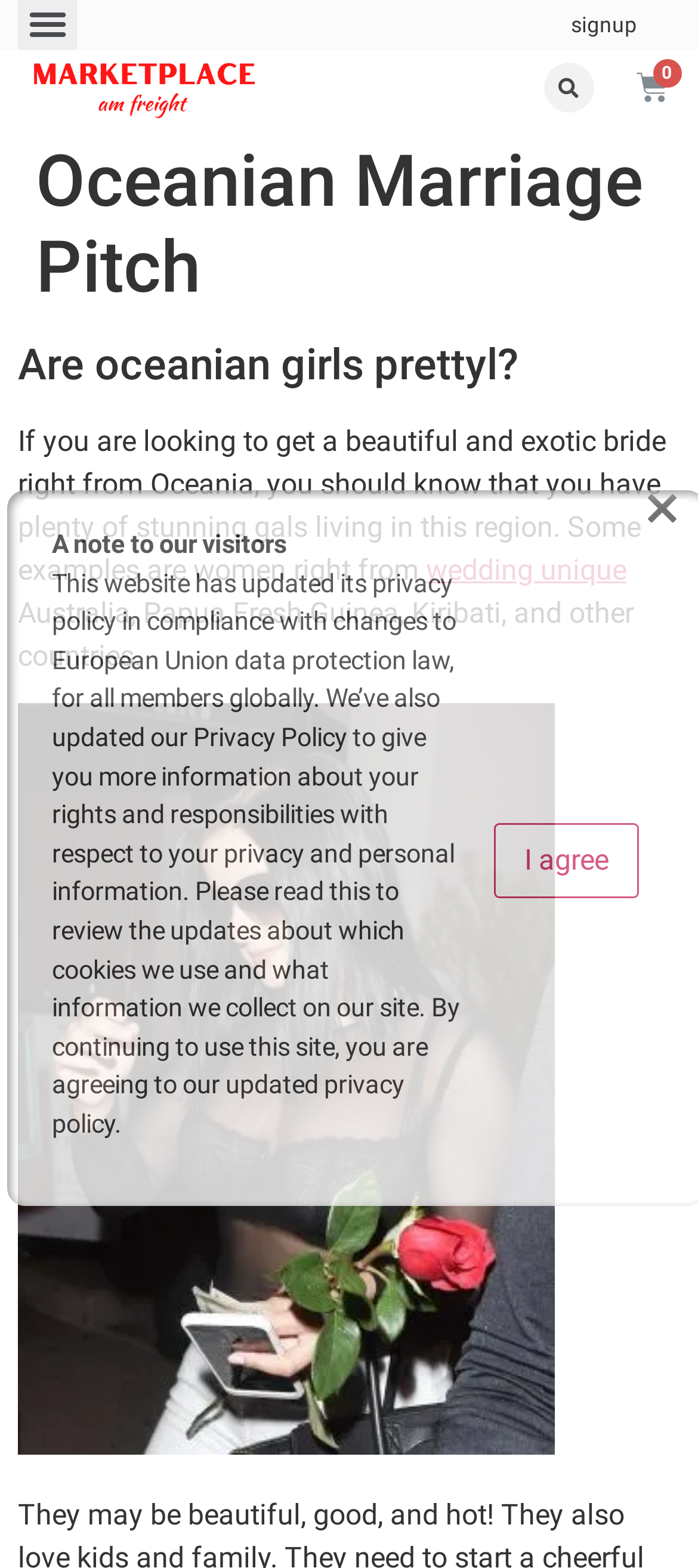What is the purpose of this website?
Using the image provided, answer with just one word or phrase.

Find an Oceanian bride